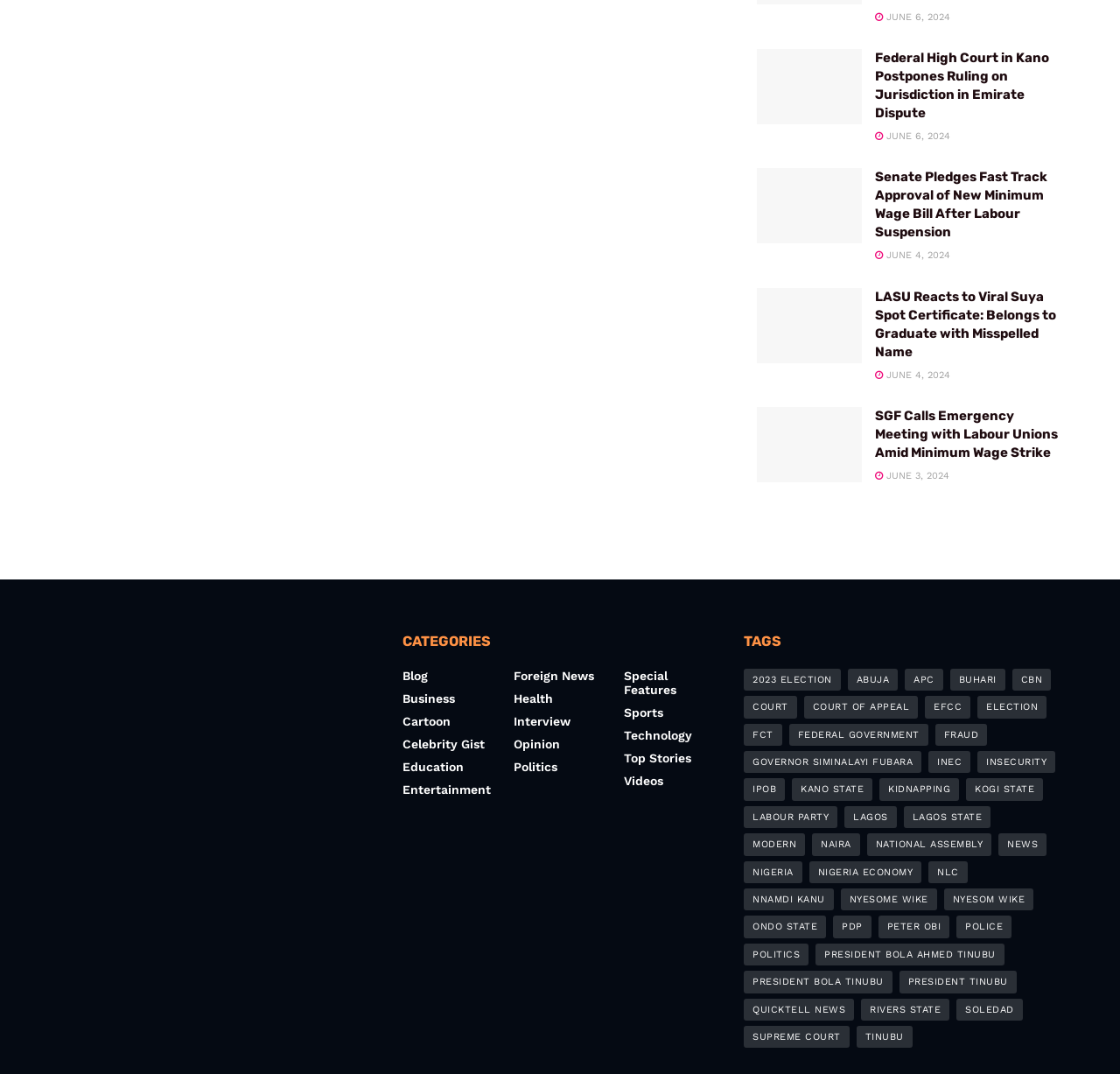Highlight the bounding box coordinates of the element you need to click to perform the following instruction: "Search for something."

None